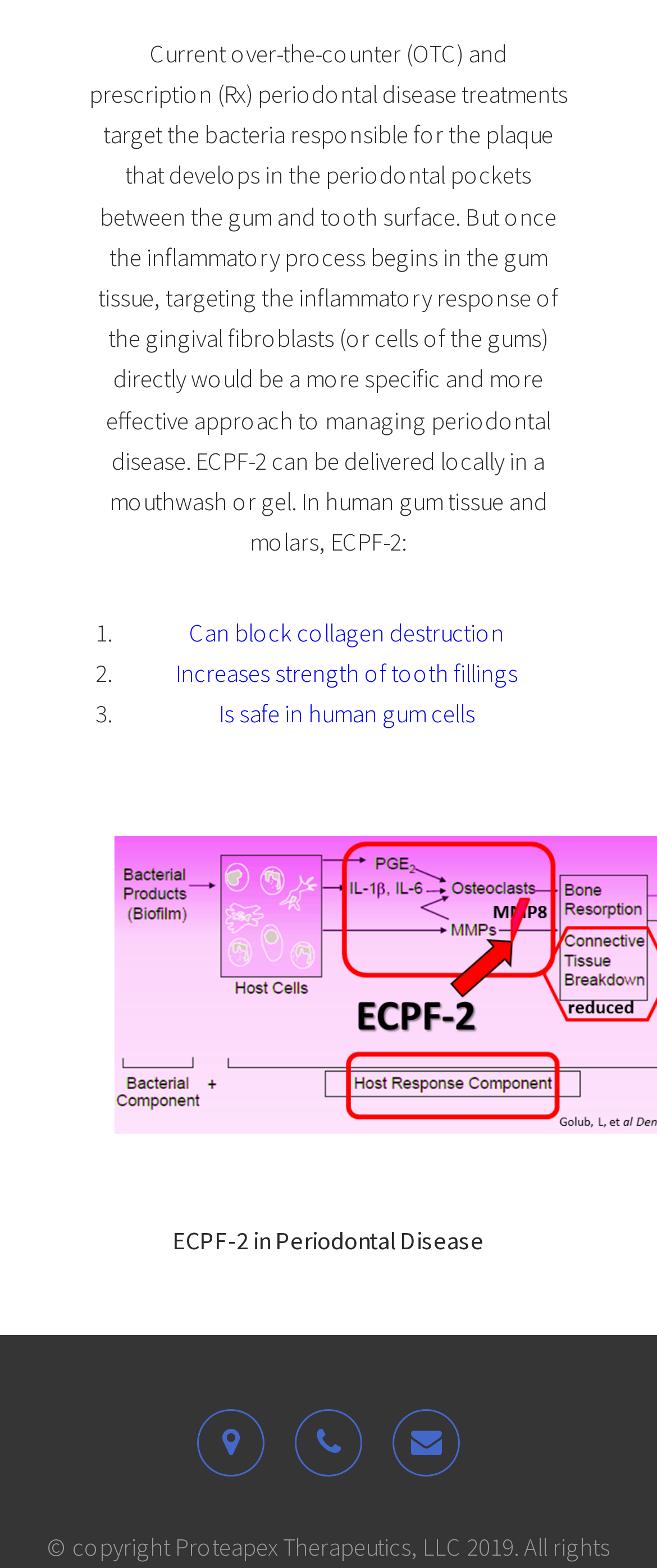Respond to the following question using a concise word or phrase: 
What is the target of current periodontal disease treatments?

bacteria